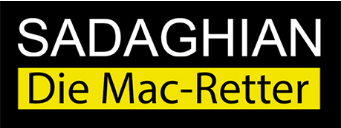What does 'Die Mac-Retter' translate to?
Look at the image and respond with a one-word or short phrase answer.

The Mac Savers